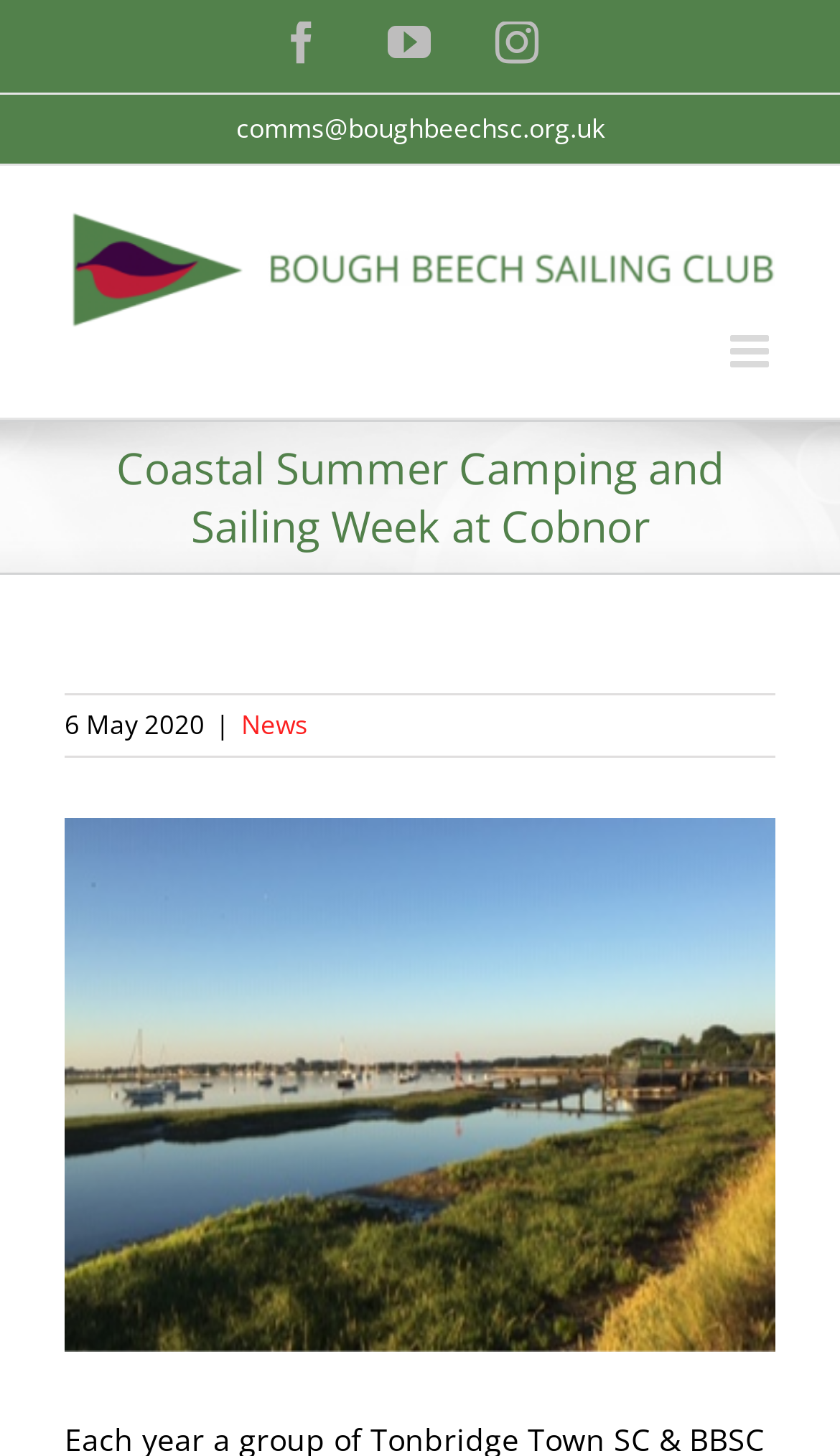Please locate the bounding box coordinates of the element that should be clicked to achieve the given instruction: "Read terms and conditions".

None